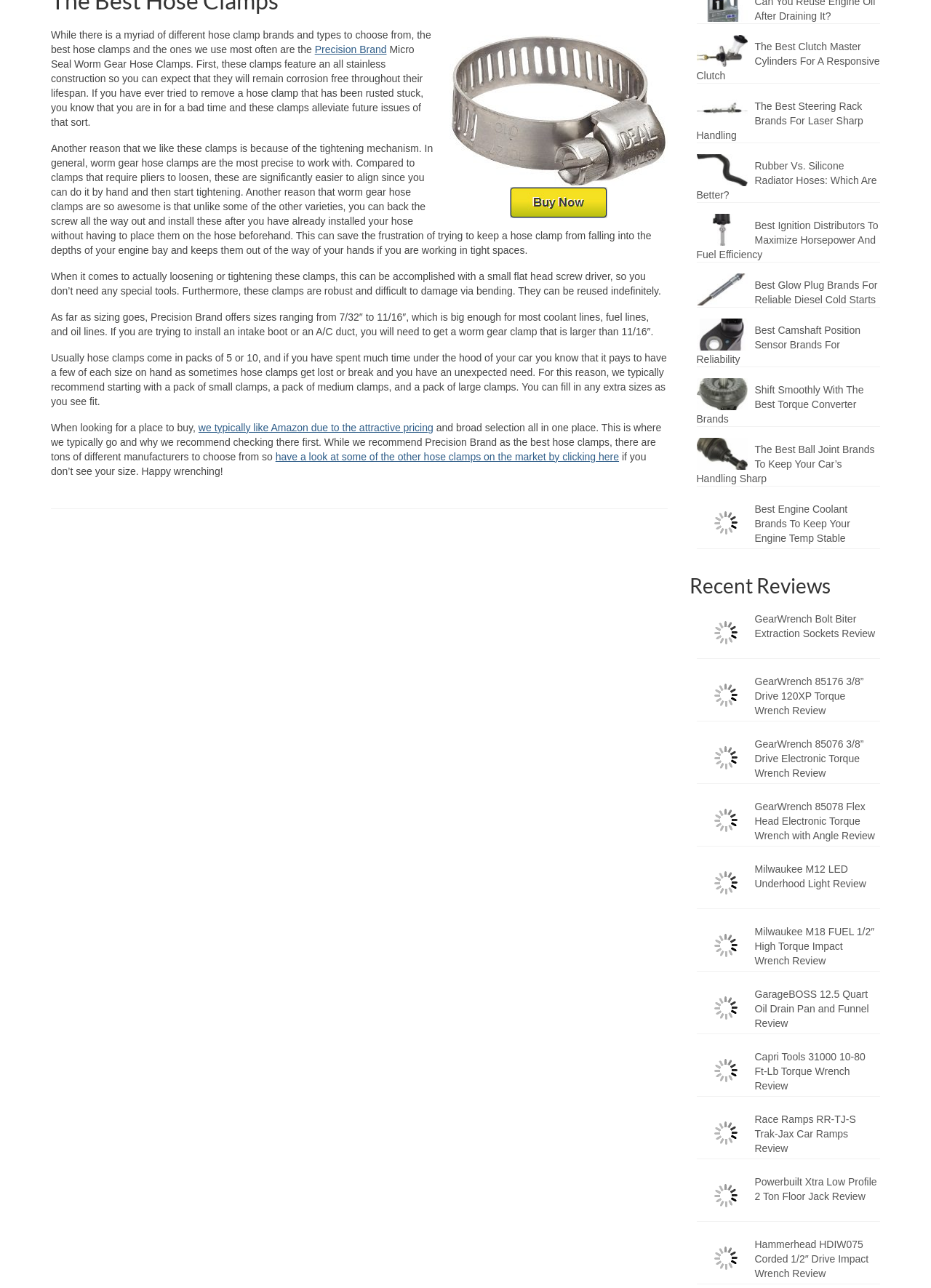Identify the bounding box coordinates of the HTML element based on this description: "alt="precision brand hose clamps"".

[0.482, 0.027, 0.717, 0.169]